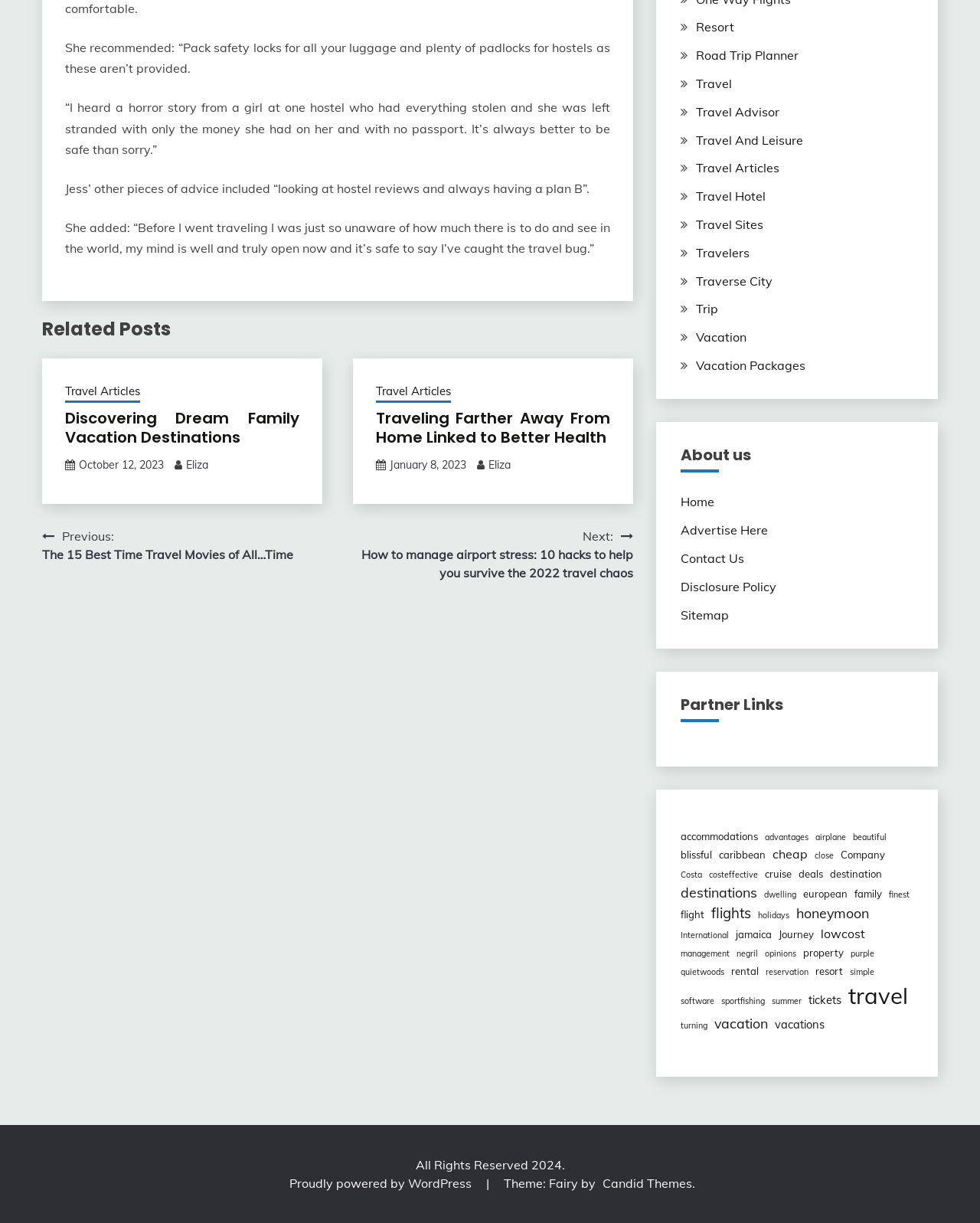Please specify the bounding box coordinates of the region to click in order to perform the following instruction: "View 'Related Posts'".

[0.043, 0.258, 0.646, 0.281]